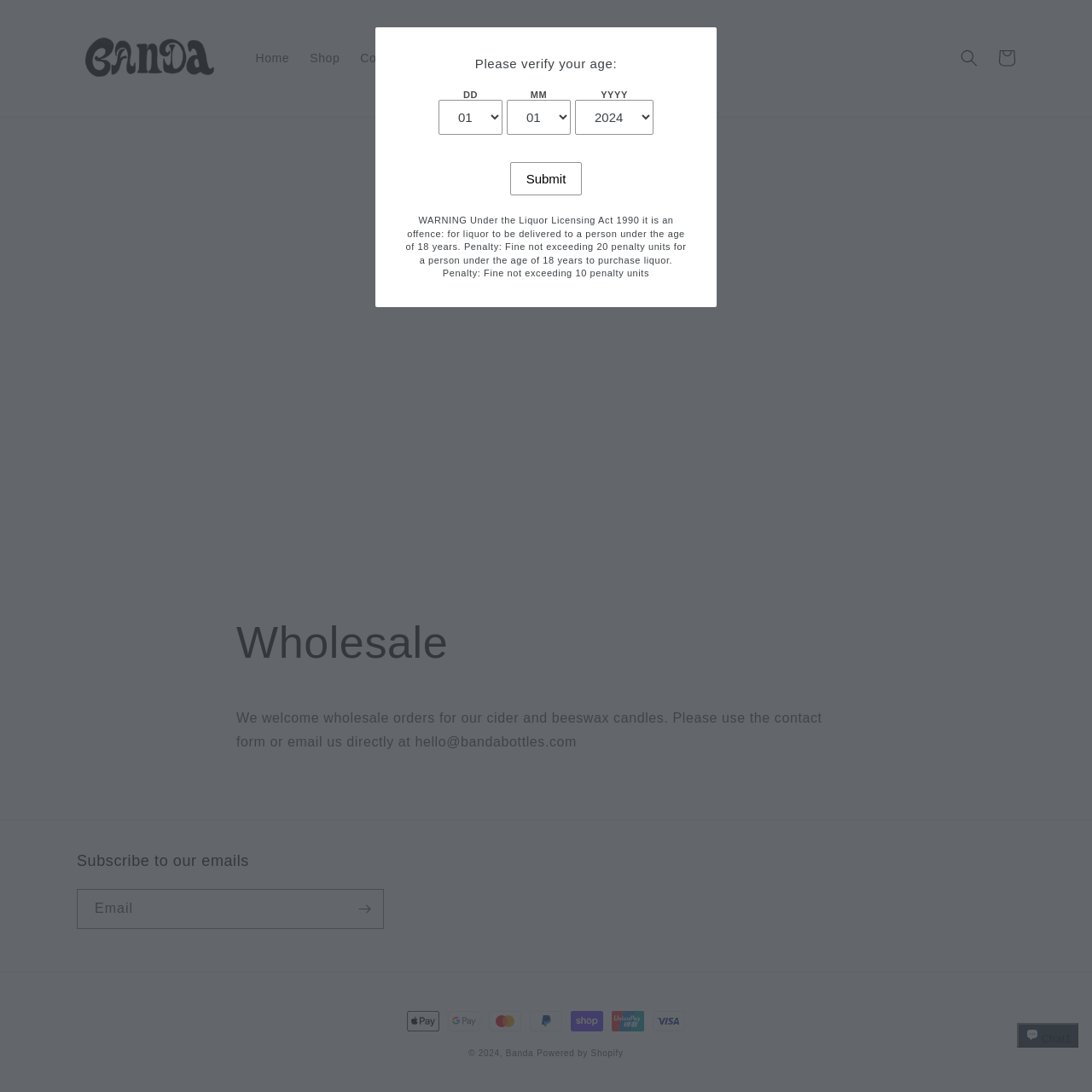What is the minimum age to purchase liquor?
Provide a thorough and detailed answer to the question.

The warning message on the webpage states that it is an offence for liquor to be delivered to a person under the age of 18 years, implying that the minimum age to purchase liquor is 18 years.